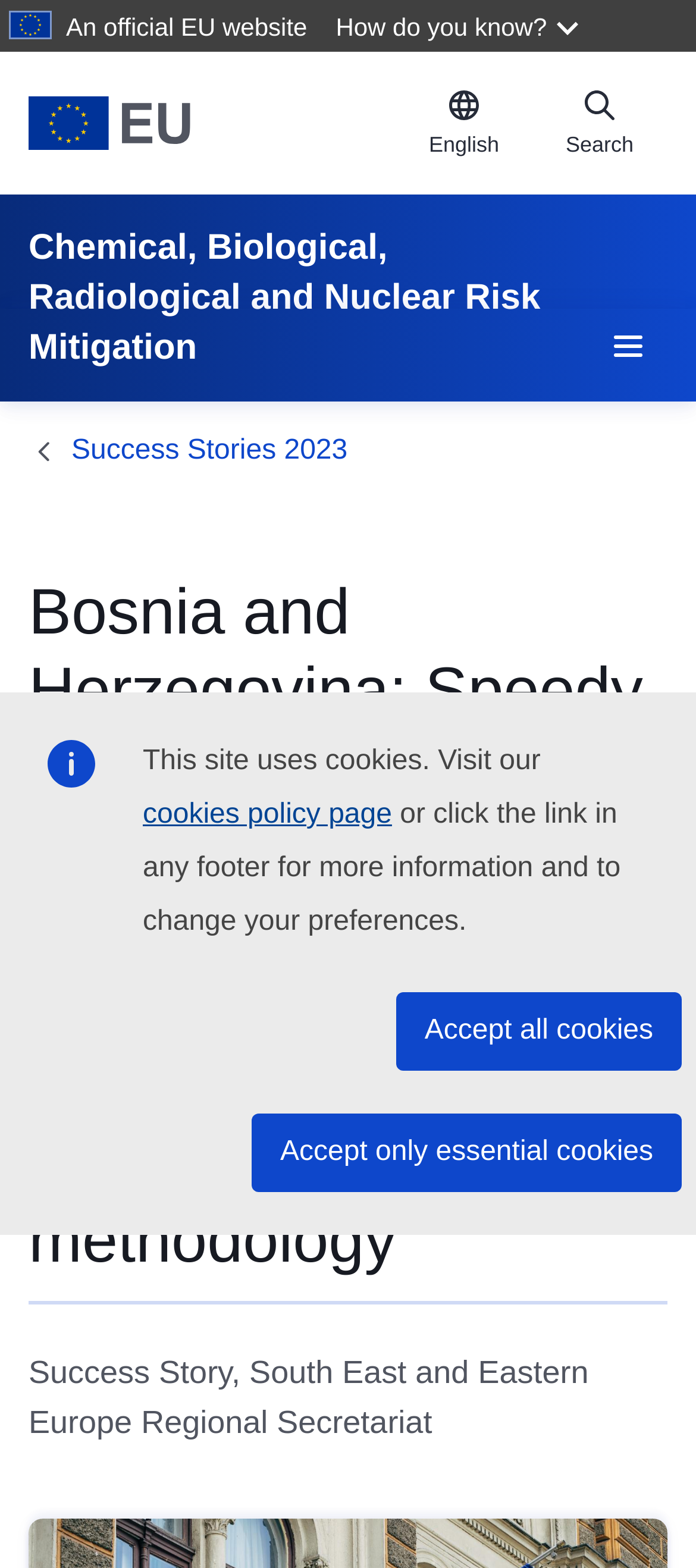Identify the bounding box coordinates necessary to click and complete the given instruction: "Go to home page".

[0.041, 0.062, 0.569, 0.096]